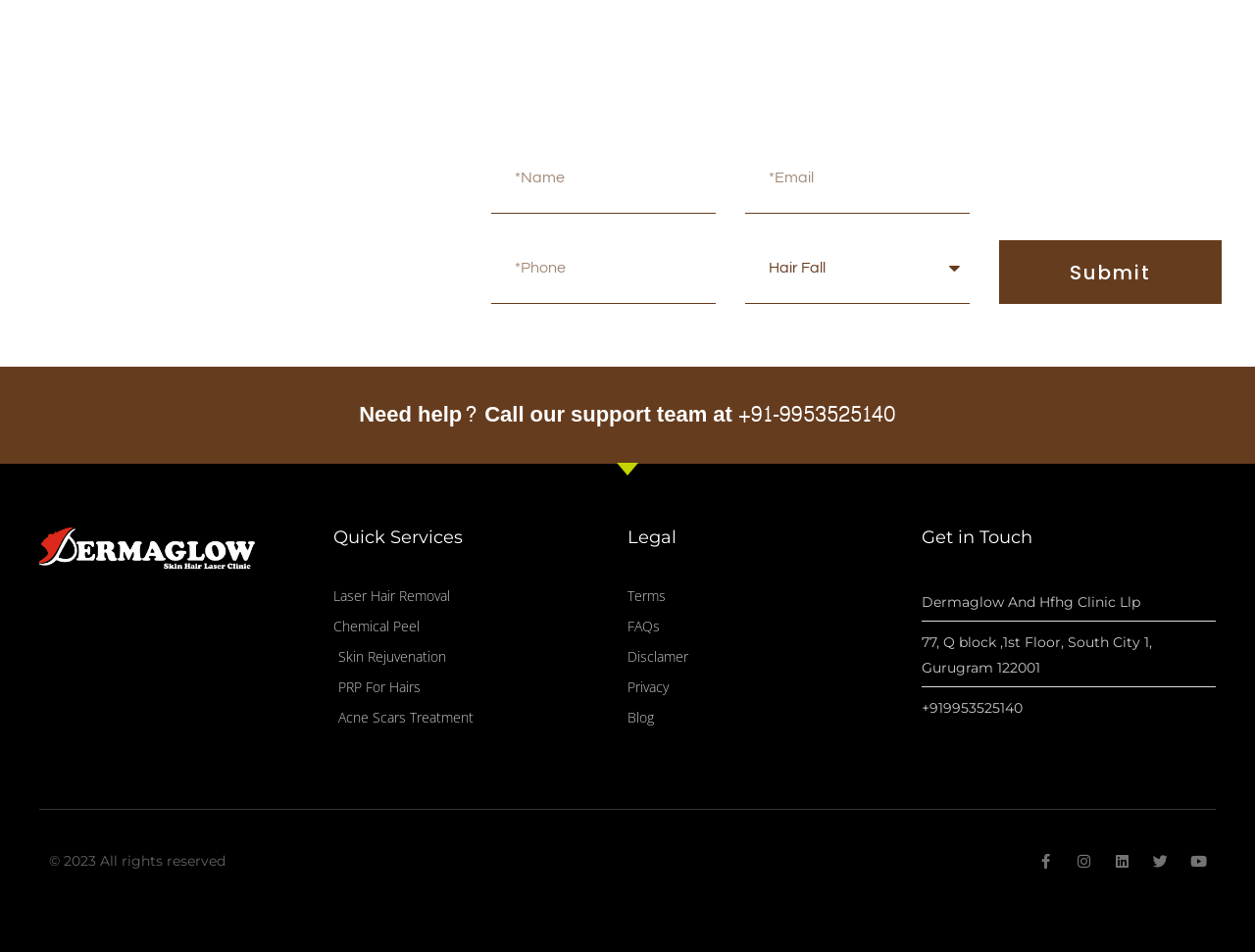Give a concise answer of one word or phrase to the question: 
What is the copyright year mentioned at the bottom of the webpage?

2023